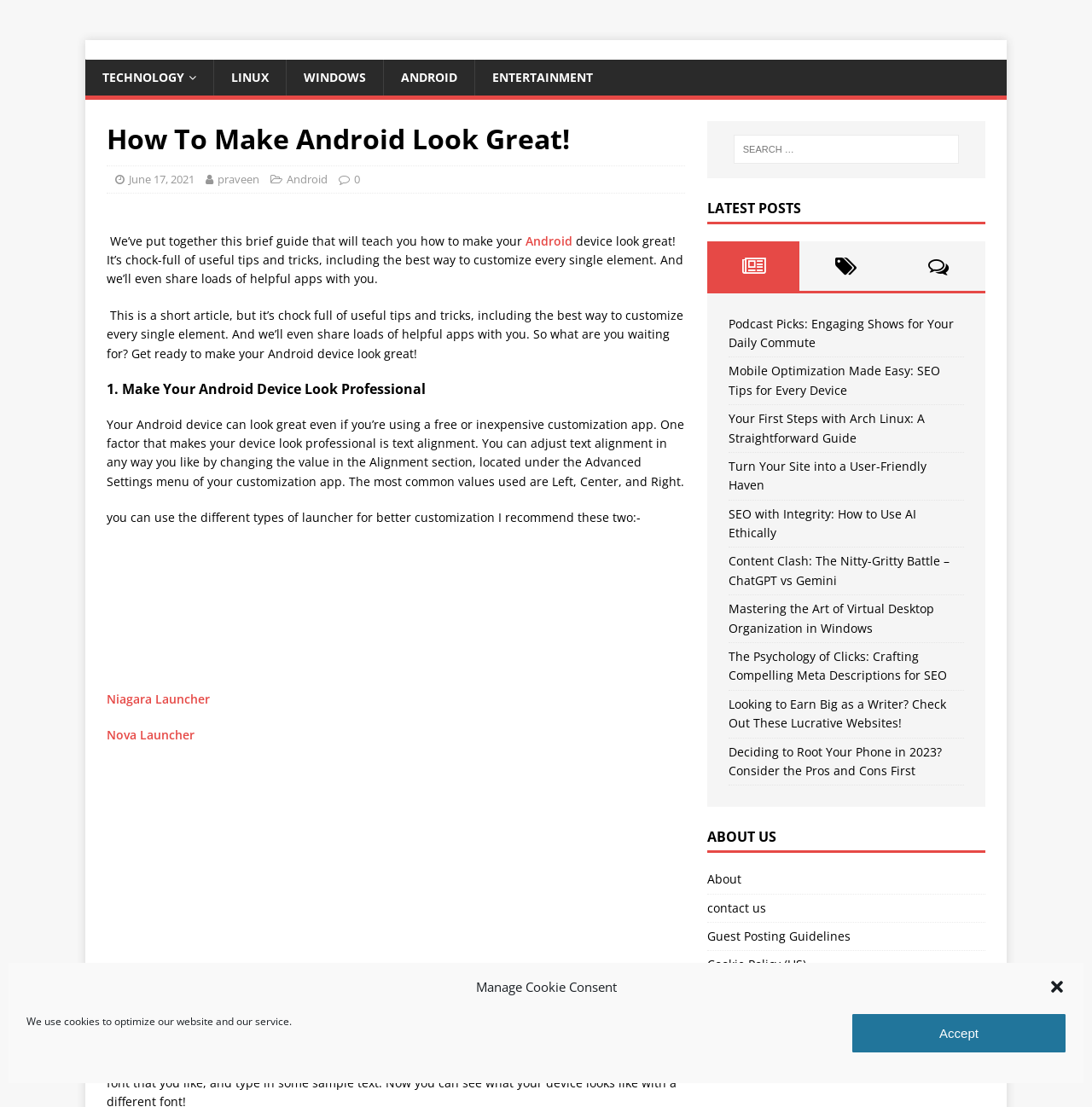Please identify the bounding box coordinates of the element I should click to complete this instruction: 'Search for something'. The coordinates should be given as four float numbers between 0 and 1, like this: [left, top, right, bottom].

[0.672, 0.122, 0.878, 0.148]